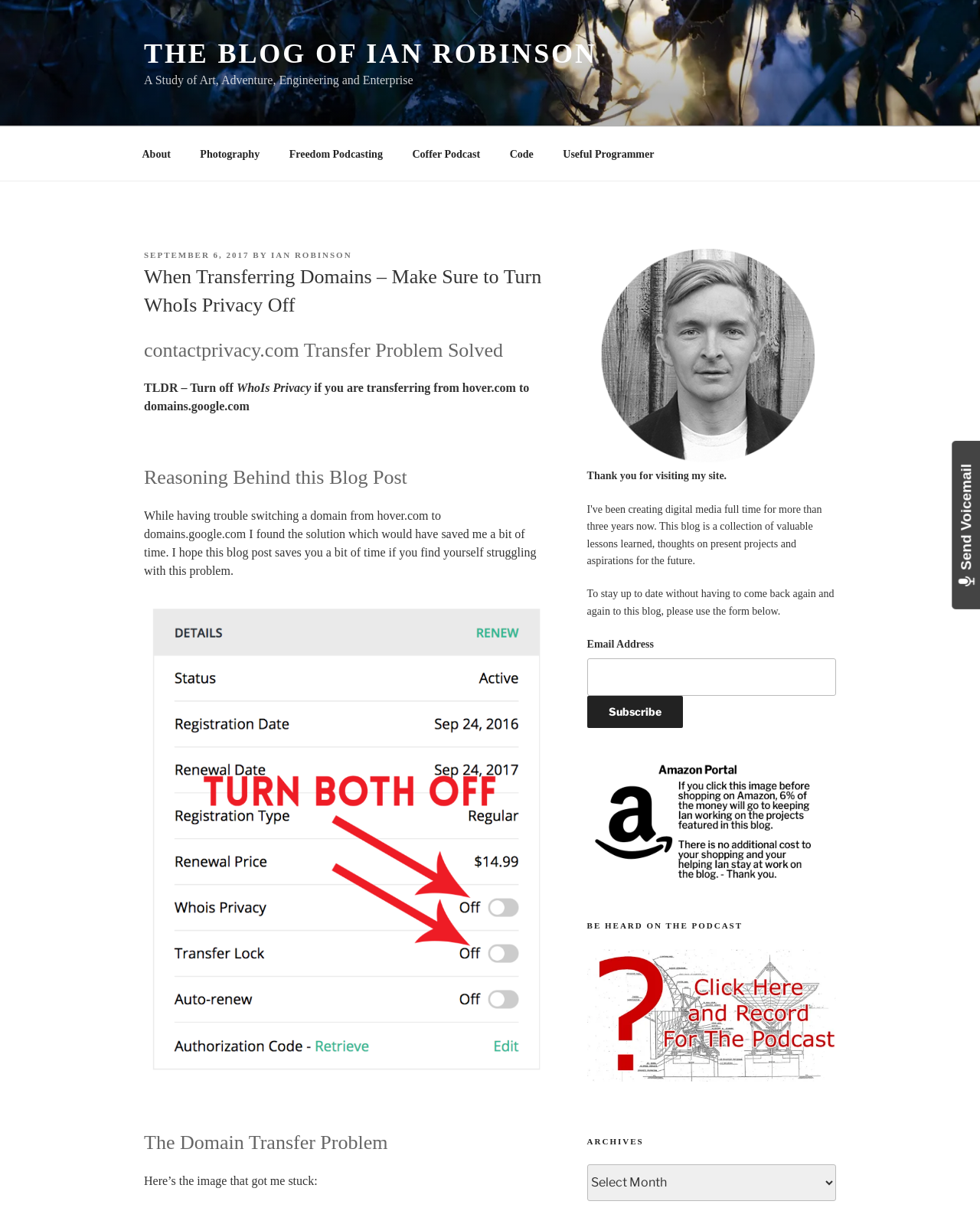Predict the bounding box coordinates for the UI element described as: "The Blog of Ian Robinson". The coordinates should be four float numbers between 0 and 1, presented as [left, top, right, bottom].

[0.147, 0.032, 0.609, 0.057]